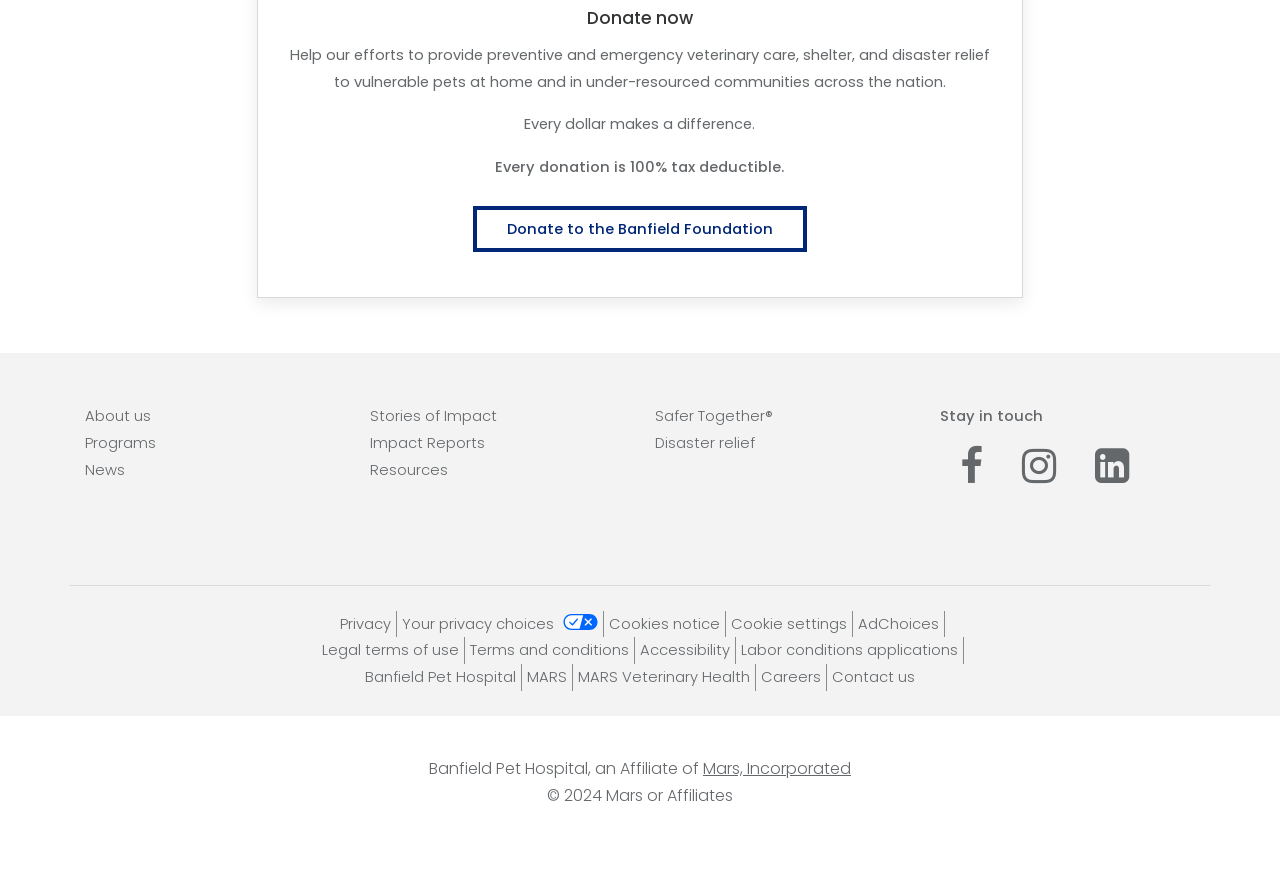Reply to the question below using a single word or brief phrase:
How can users stay in touch with this organization?

Through social media